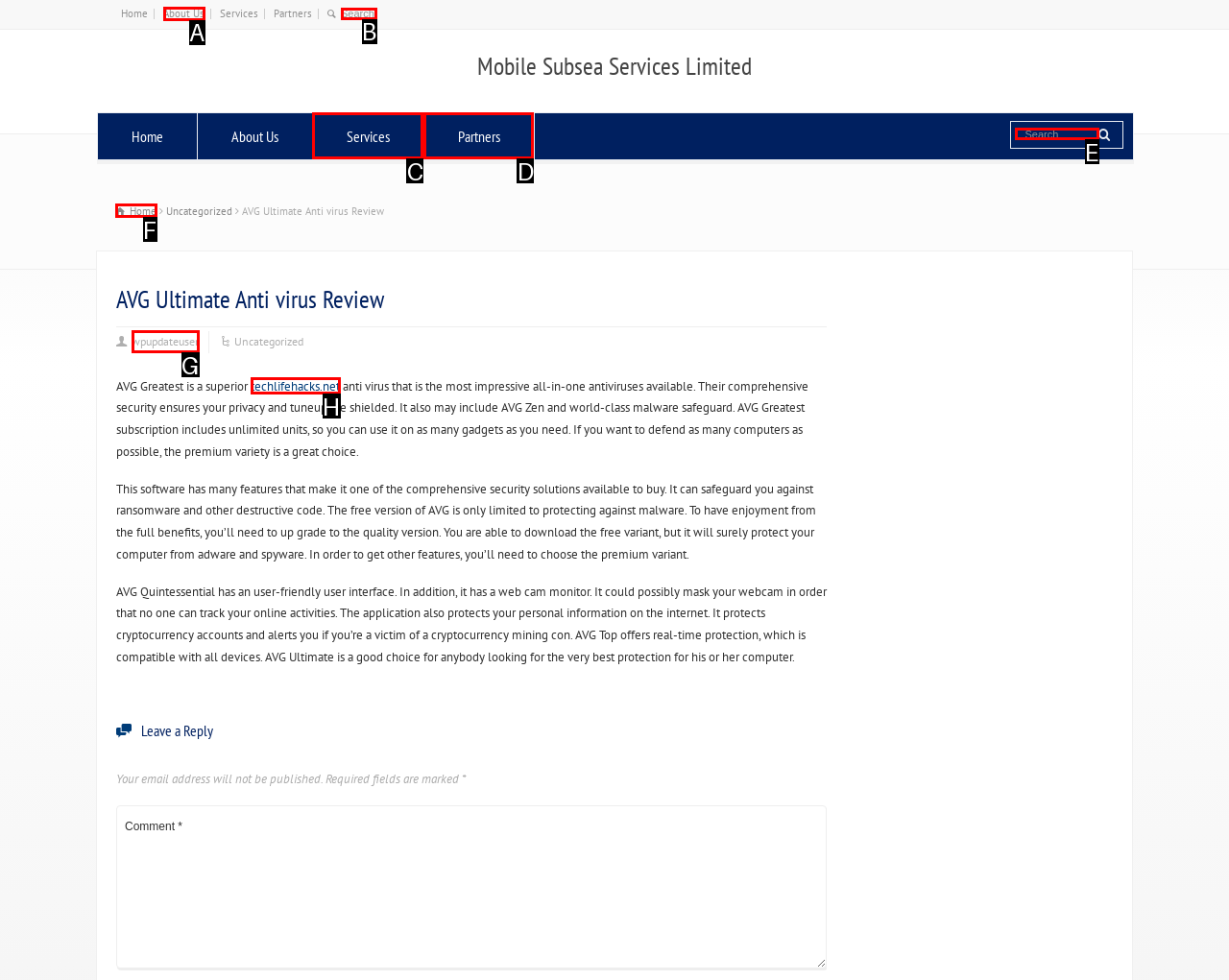Choose the UI element that best aligns with the description: name="s" placeholder="Search"
Respond with the letter of the chosen option directly.

B